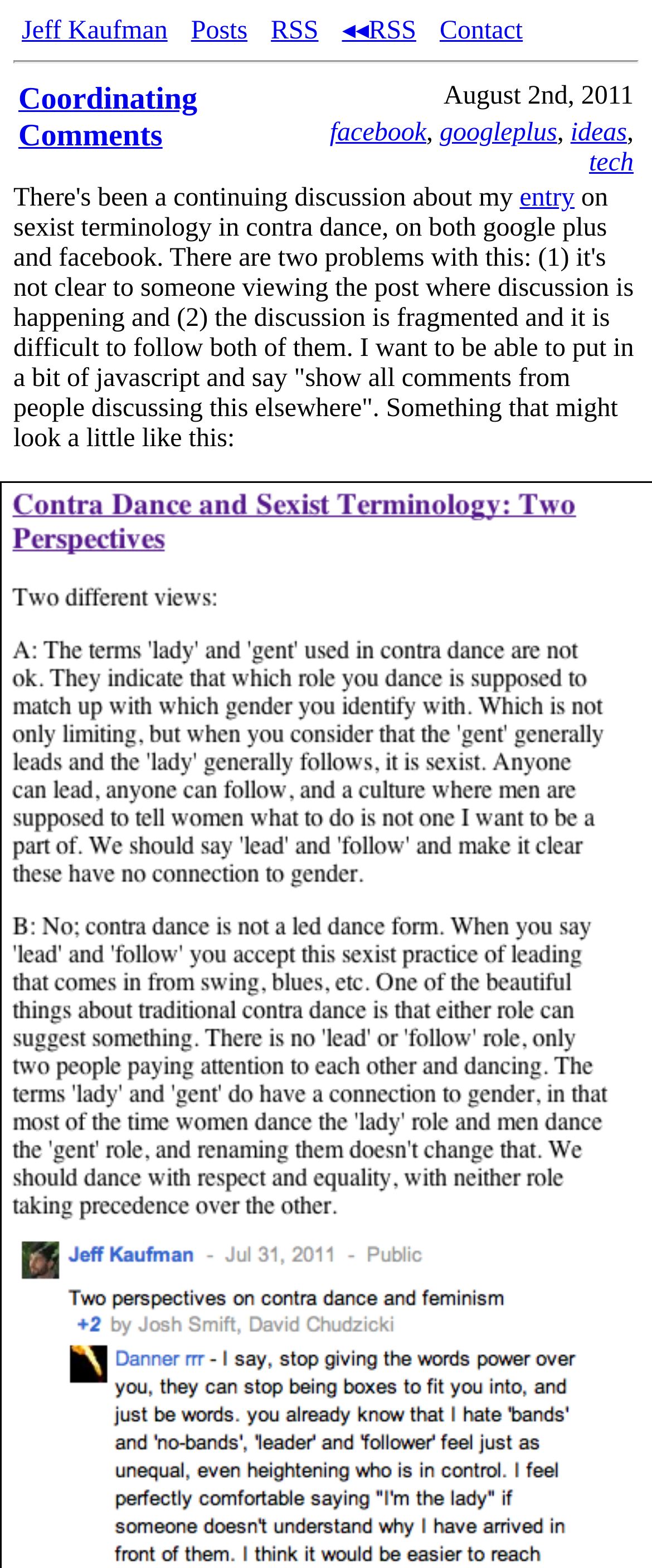What is the author's name?
Give a one-word or short-phrase answer derived from the screenshot.

Jeff Kaufman